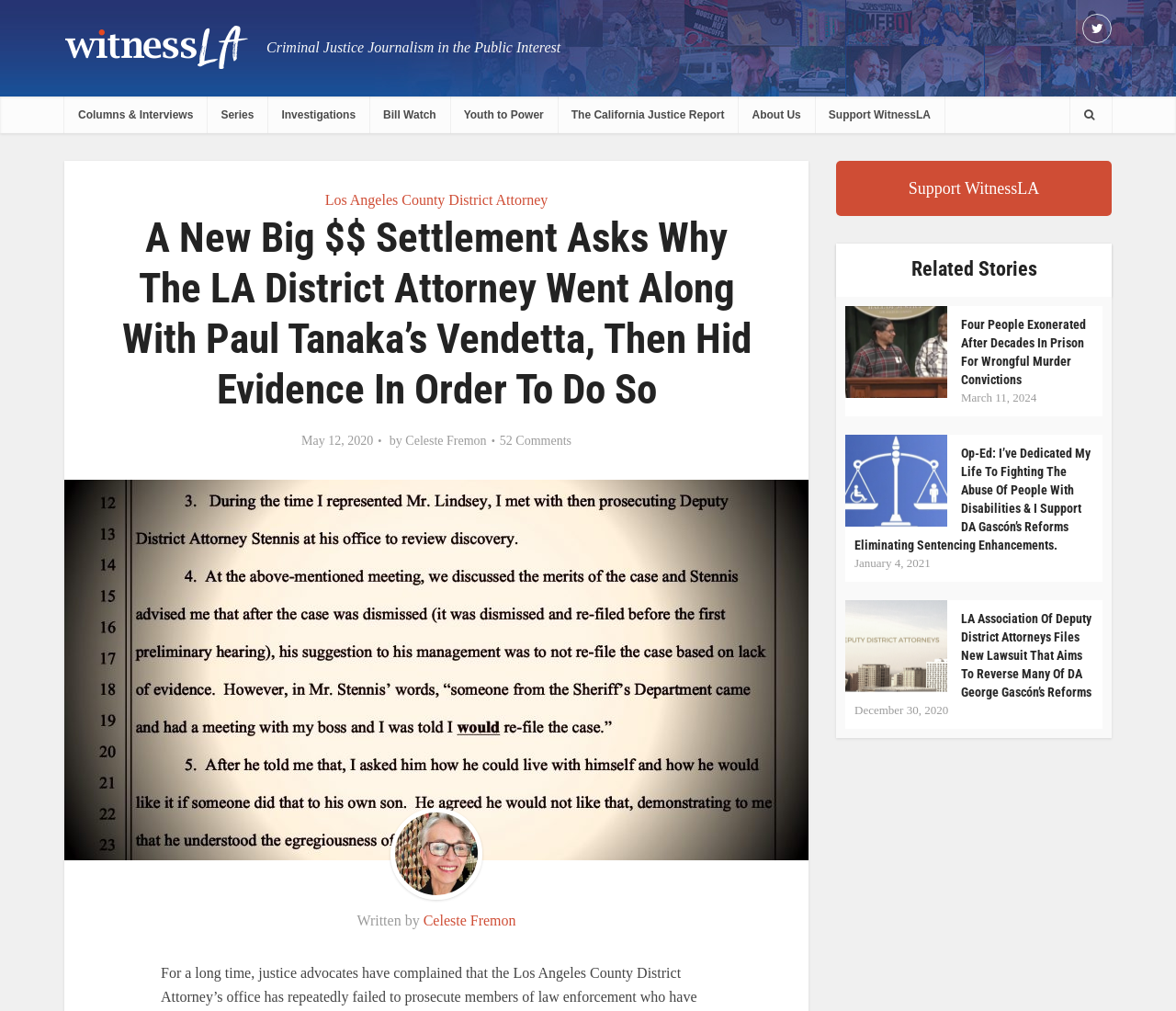Locate the bounding box coordinates of the UI element described by: "The California Justice Report". The bounding box coordinates should consist of four float numbers between 0 and 1, i.e., [left, top, right, bottom].

[0.474, 0.095, 0.628, 0.132]